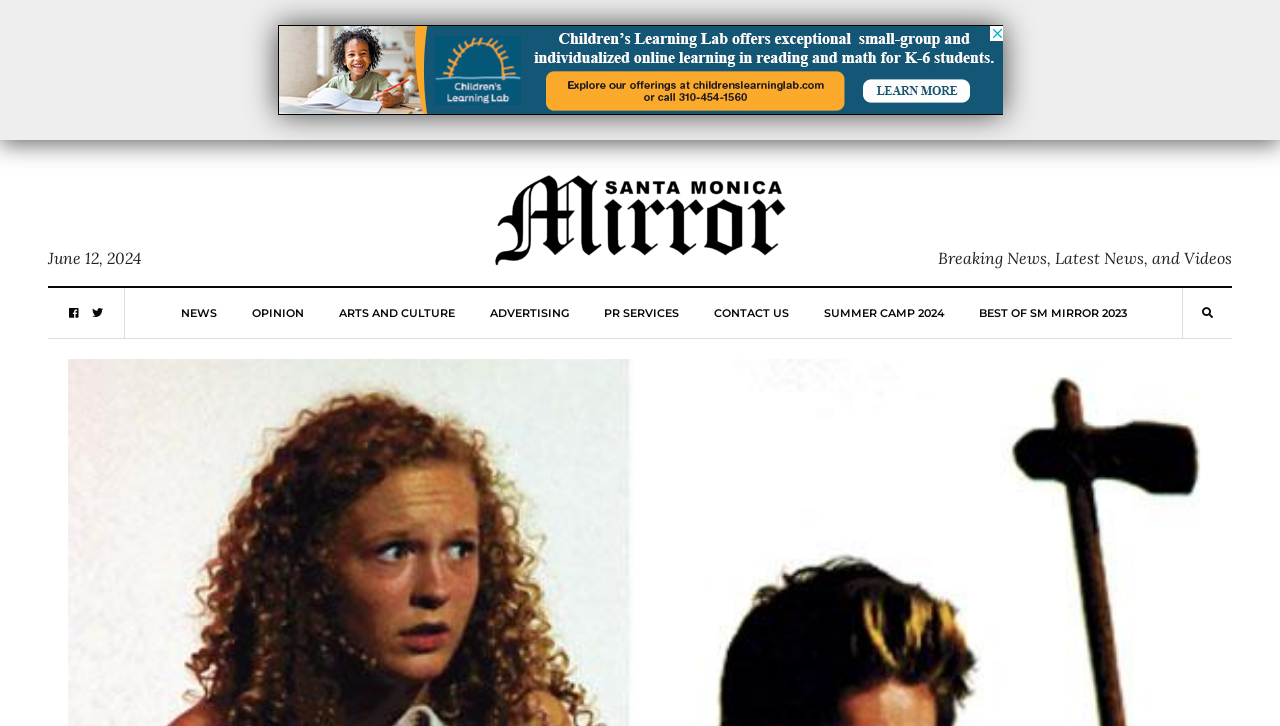Please locate the bounding box coordinates of the element that needs to be clicked to achieve the following instruction: "read about ARTS AND CULTURE". The coordinates should be four float numbers between 0 and 1, i.e., [left, top, right, bottom].

[0.264, 0.397, 0.355, 0.466]